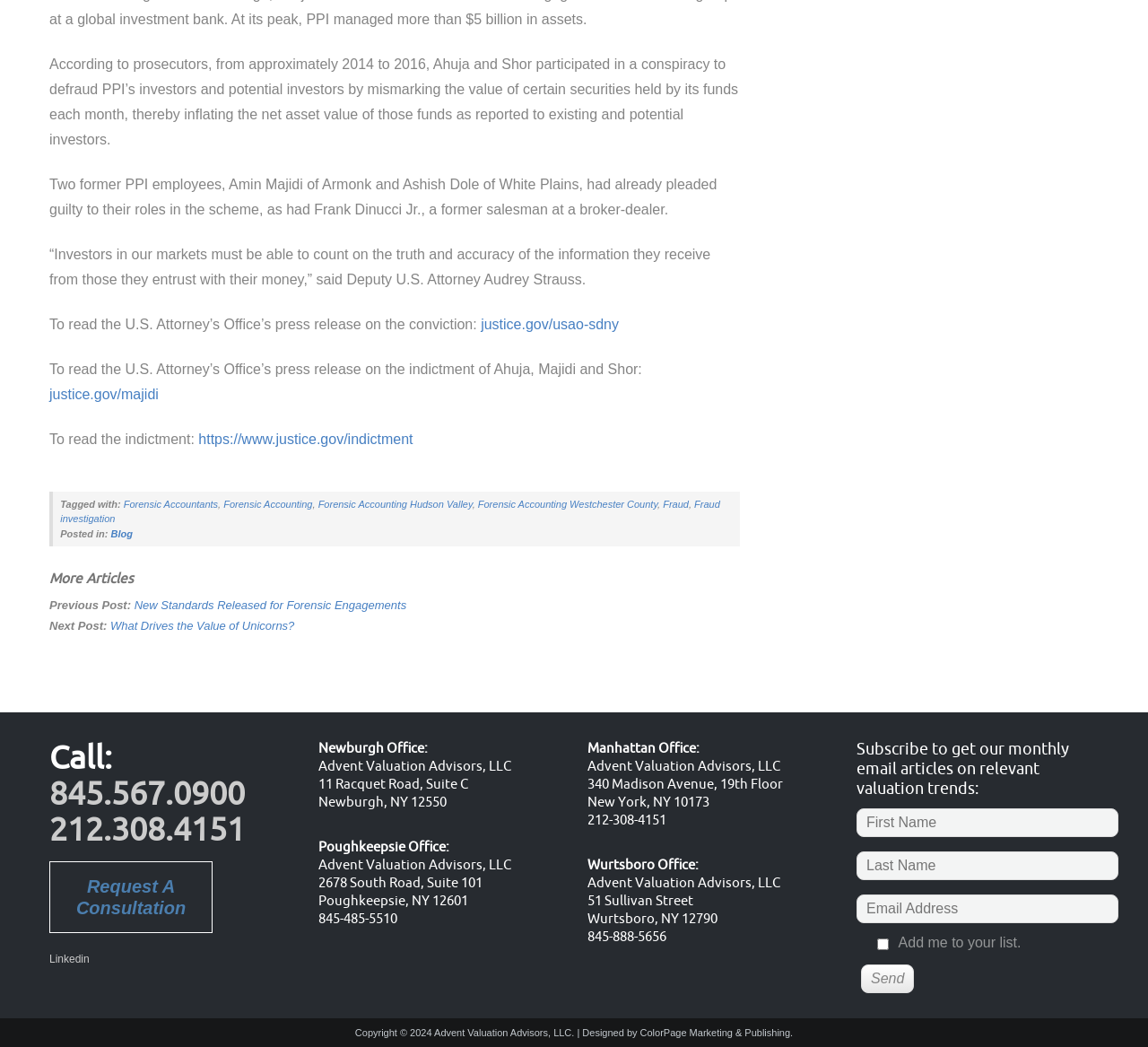Please give the bounding box coordinates of the area that should be clicked to fulfill the following instruction: "Visit Hospitality Net homepage". The coordinates should be in the format of four float numbers from 0 to 1, i.e., [left, top, right, bottom].

None